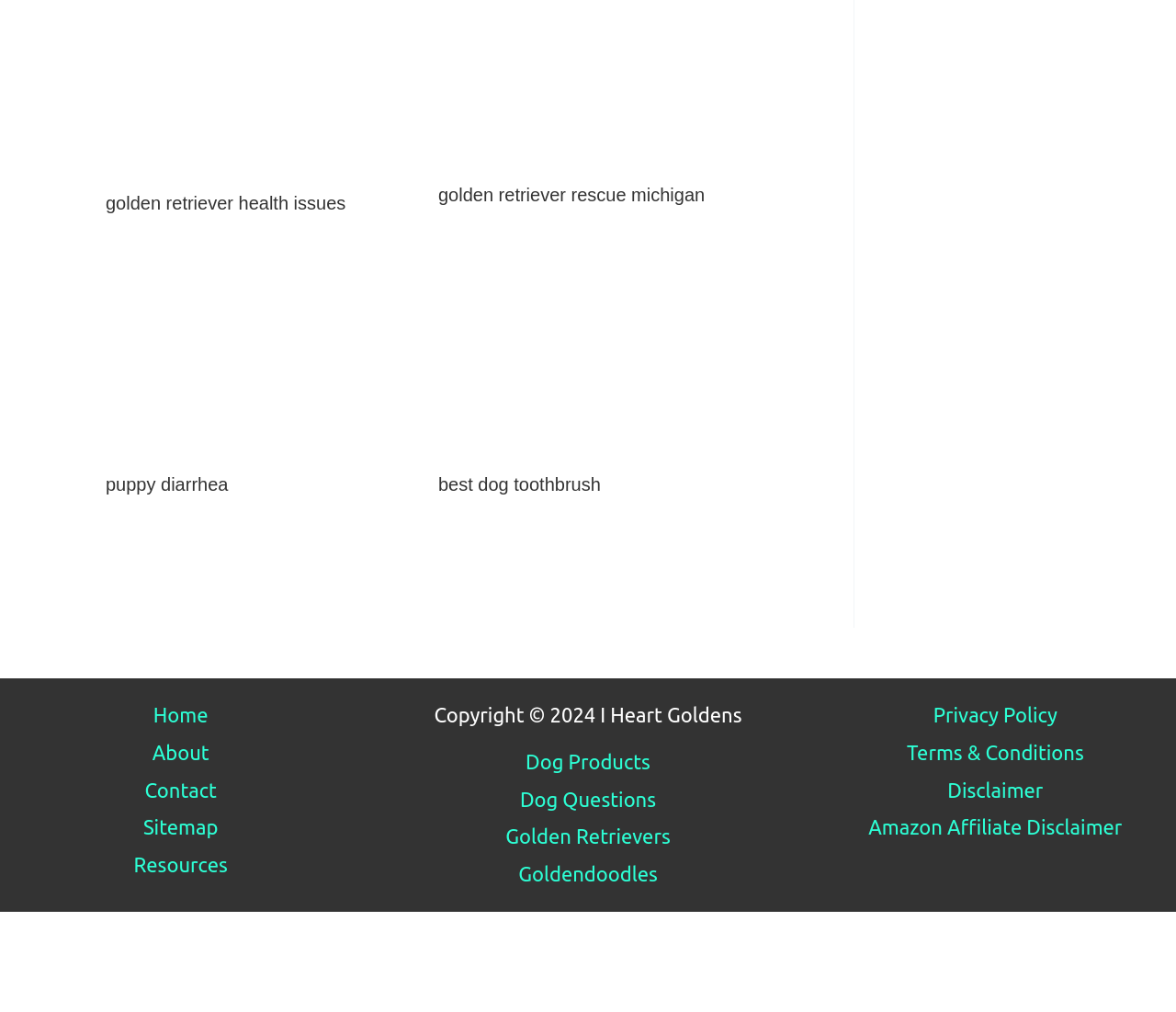Could you highlight the region that needs to be clicked to execute the instruction: "Read more about golden retriever health issues"?

[0.09, 0.052, 0.353, 0.075]